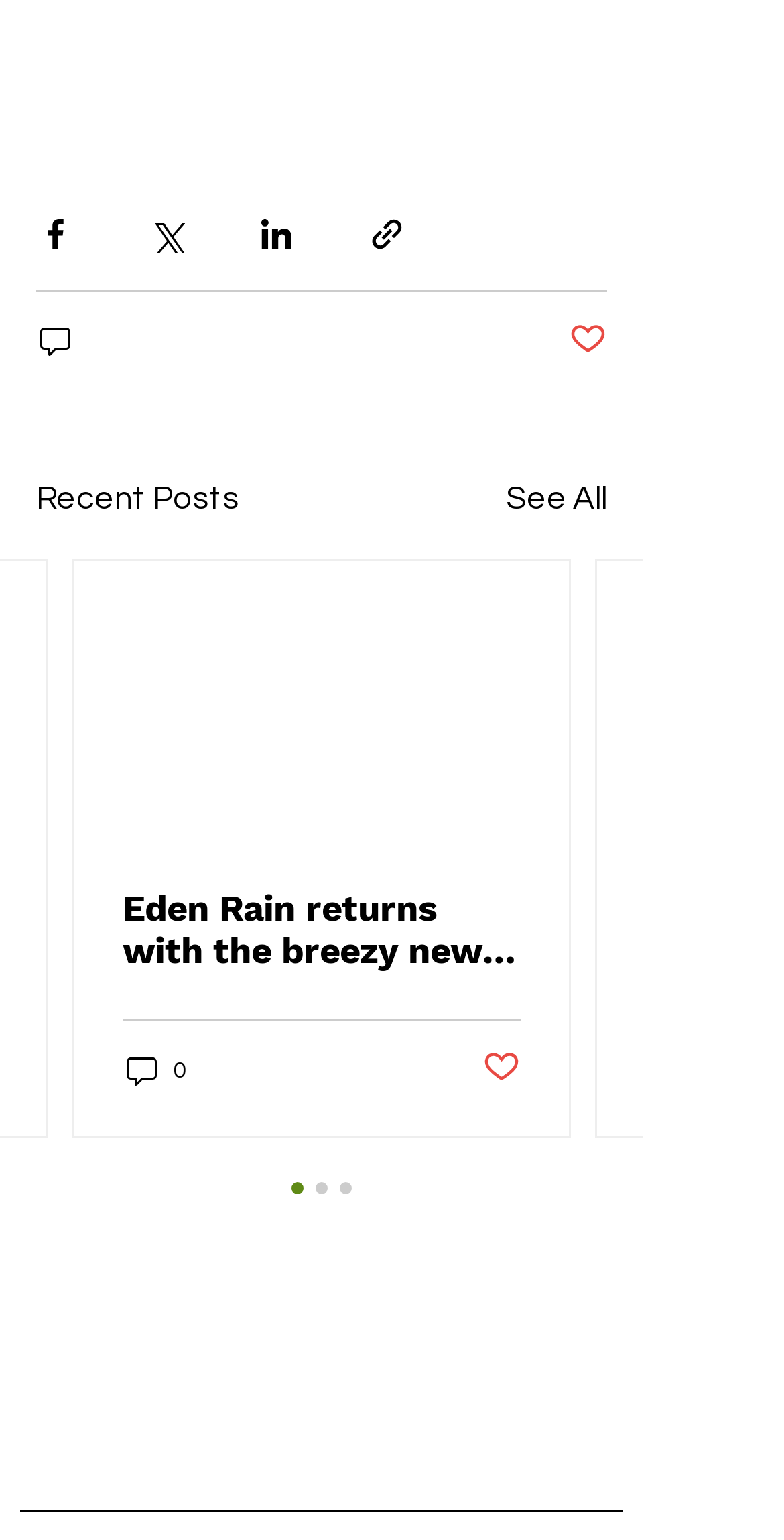Kindly provide the bounding box coordinates of the section you need to click on to fulfill the given instruction: "Like the post".

[0.615, 0.68, 0.664, 0.709]